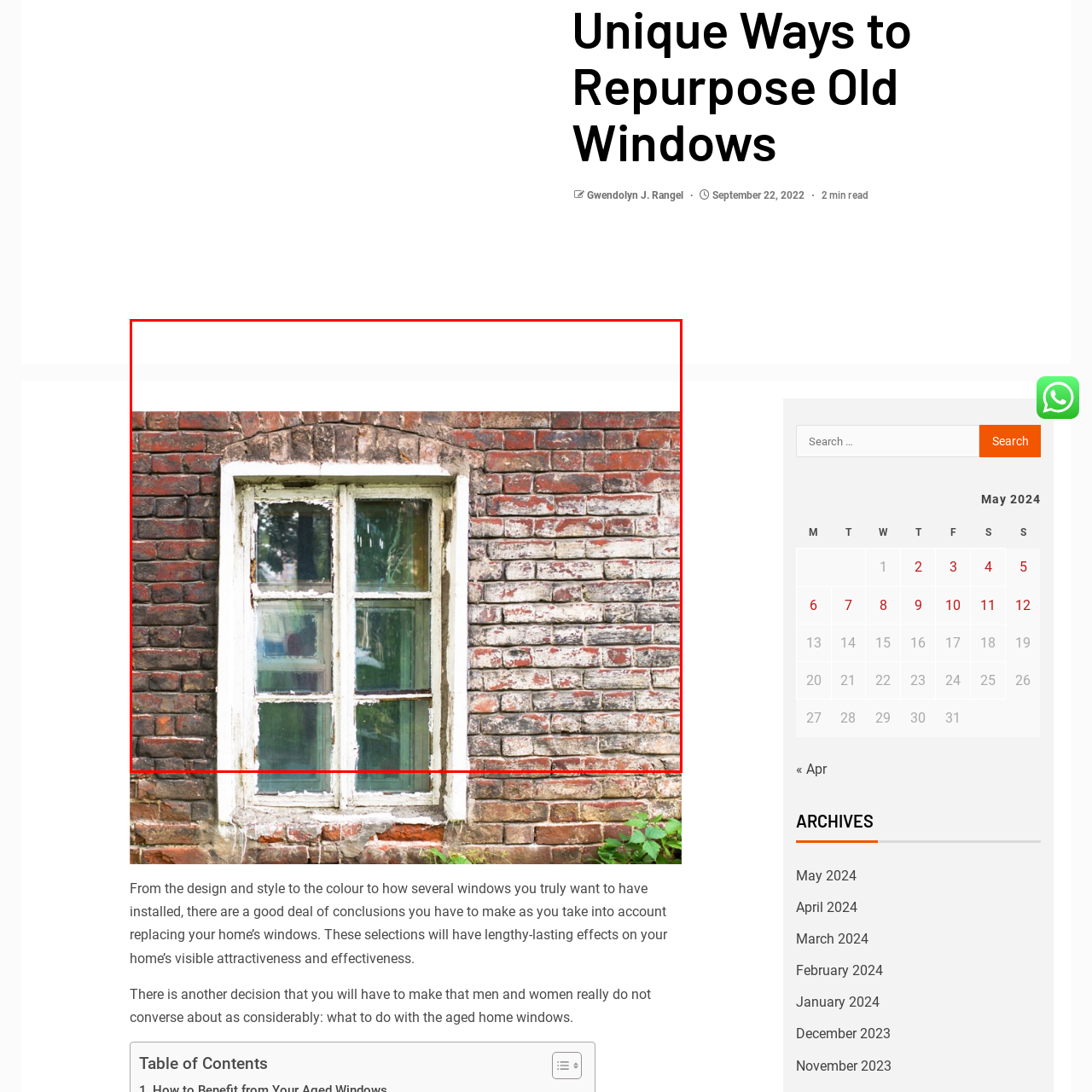View the area enclosed by the red box, How many panes does the window have? Respond using one word or phrase.

Four